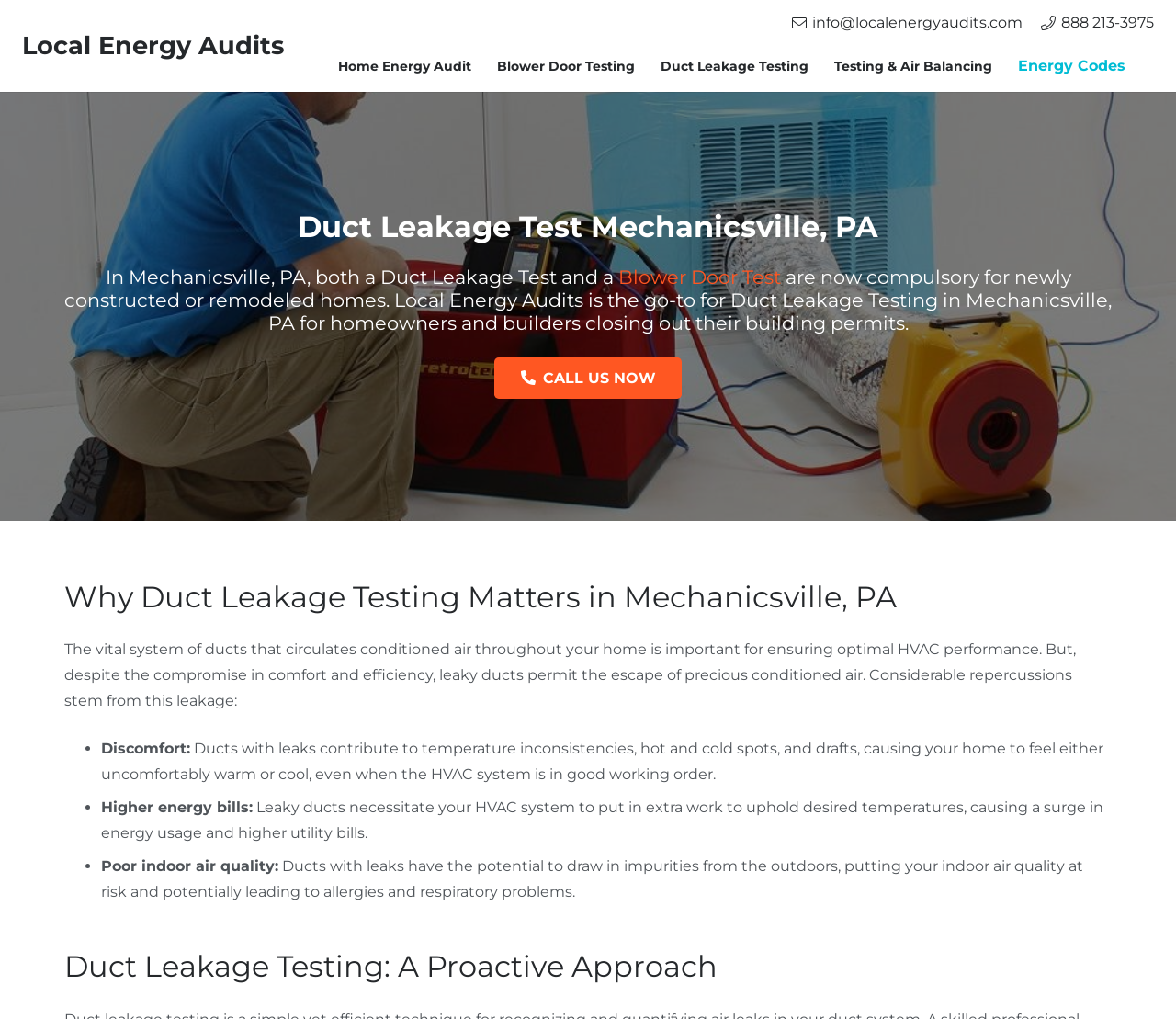Kindly respond to the following question with a single word or a brief phrase: 
What is the location where duct leakage testing is offered?

Mechanicsville, PA